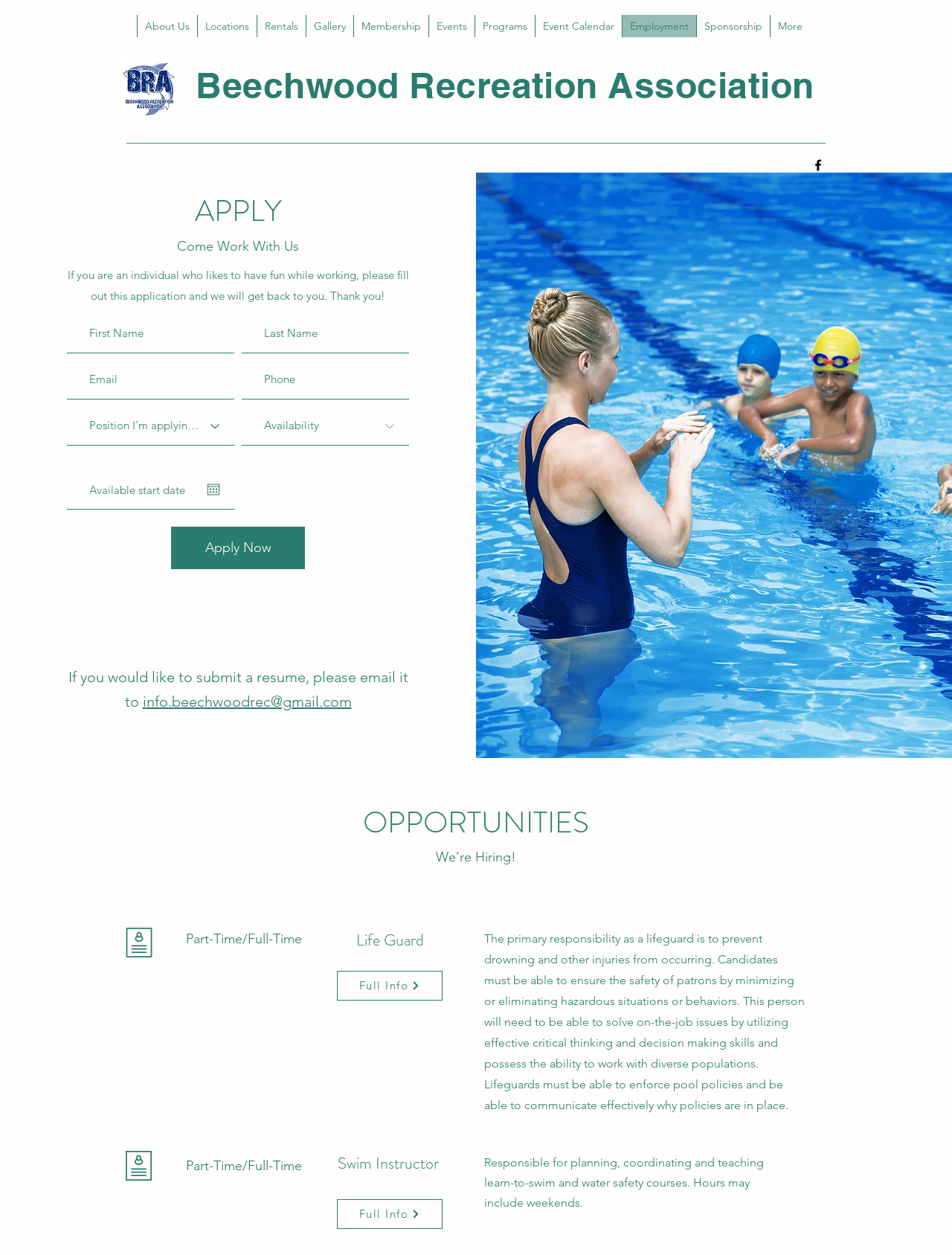What is the purpose of the lifeguard?
Look at the image and answer the question using a single word or phrase.

To prevent drowning and other injuries